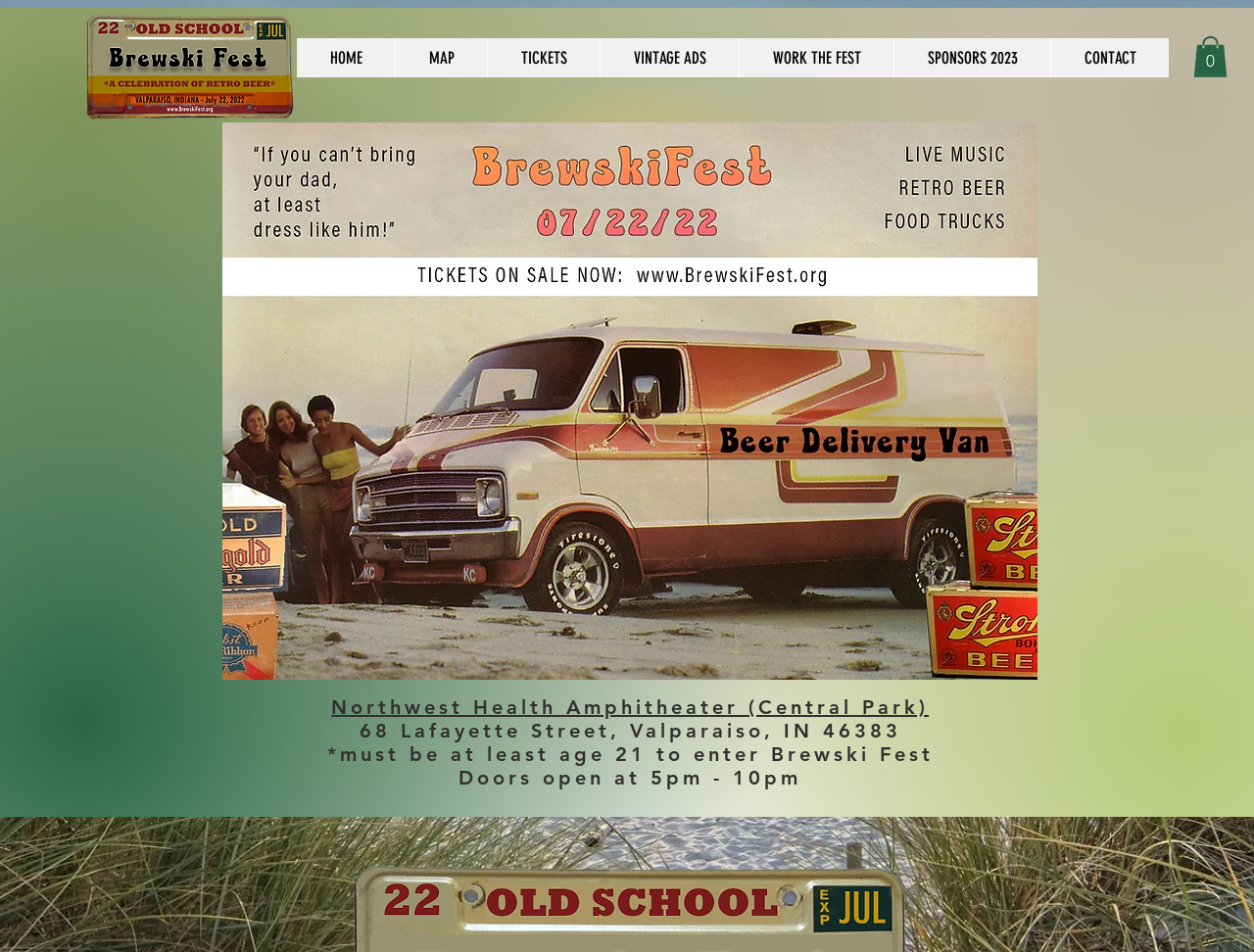What is the location of the festival?
Refer to the image and give a detailed answer to the query.

I determined the answer by looking at the heading element which mentions 'Northwest Health Amphitheater (Central Park) 68 Lafayette Street, Valparaiso, IN 46383'. This suggests that the location of the festival is Northwest Health Amphitheater.